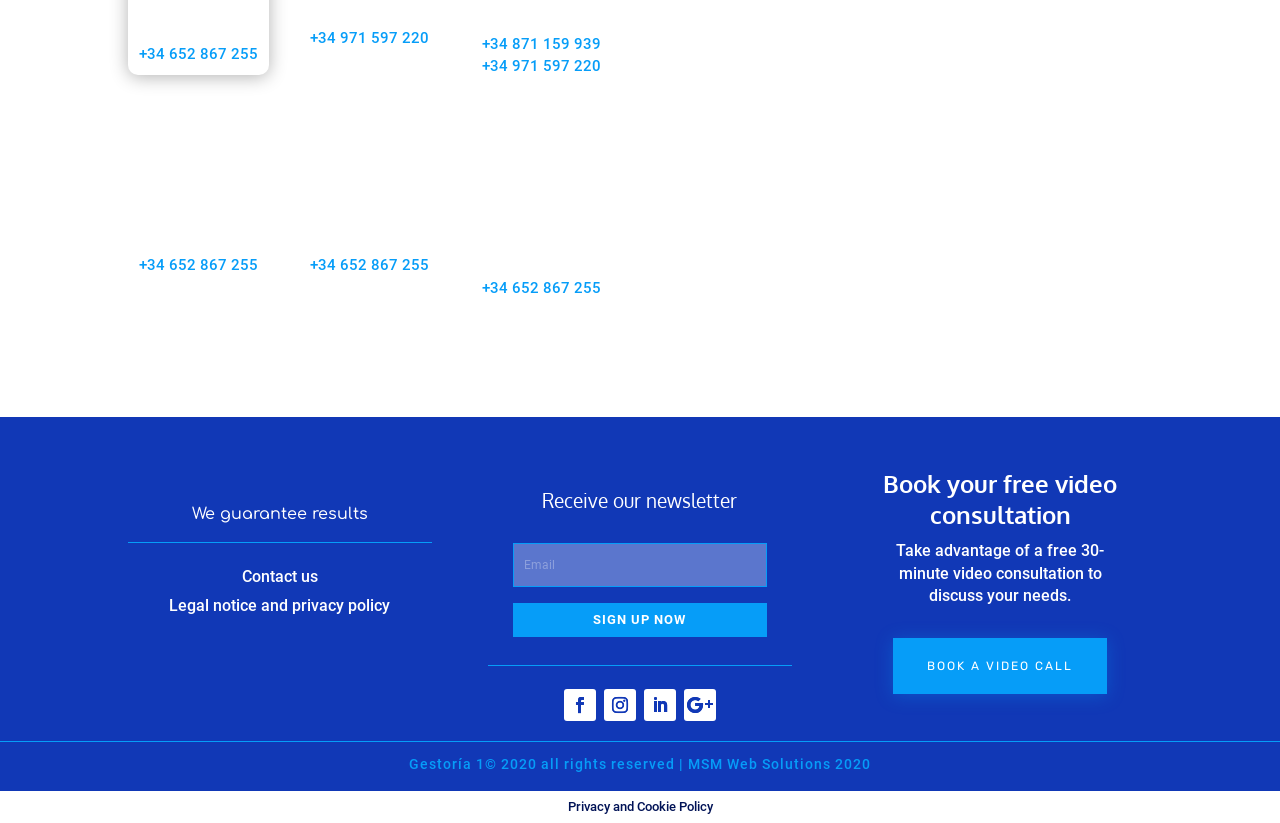Please provide the bounding box coordinates in the format (top-left x, top-left y, bottom-right x, bottom-right y). Remember, all values are floating point numbers between 0 and 1. What is the bounding box coordinate of the region described as: Legal notice and privacy policy

[0.132, 0.725, 0.305, 0.748]